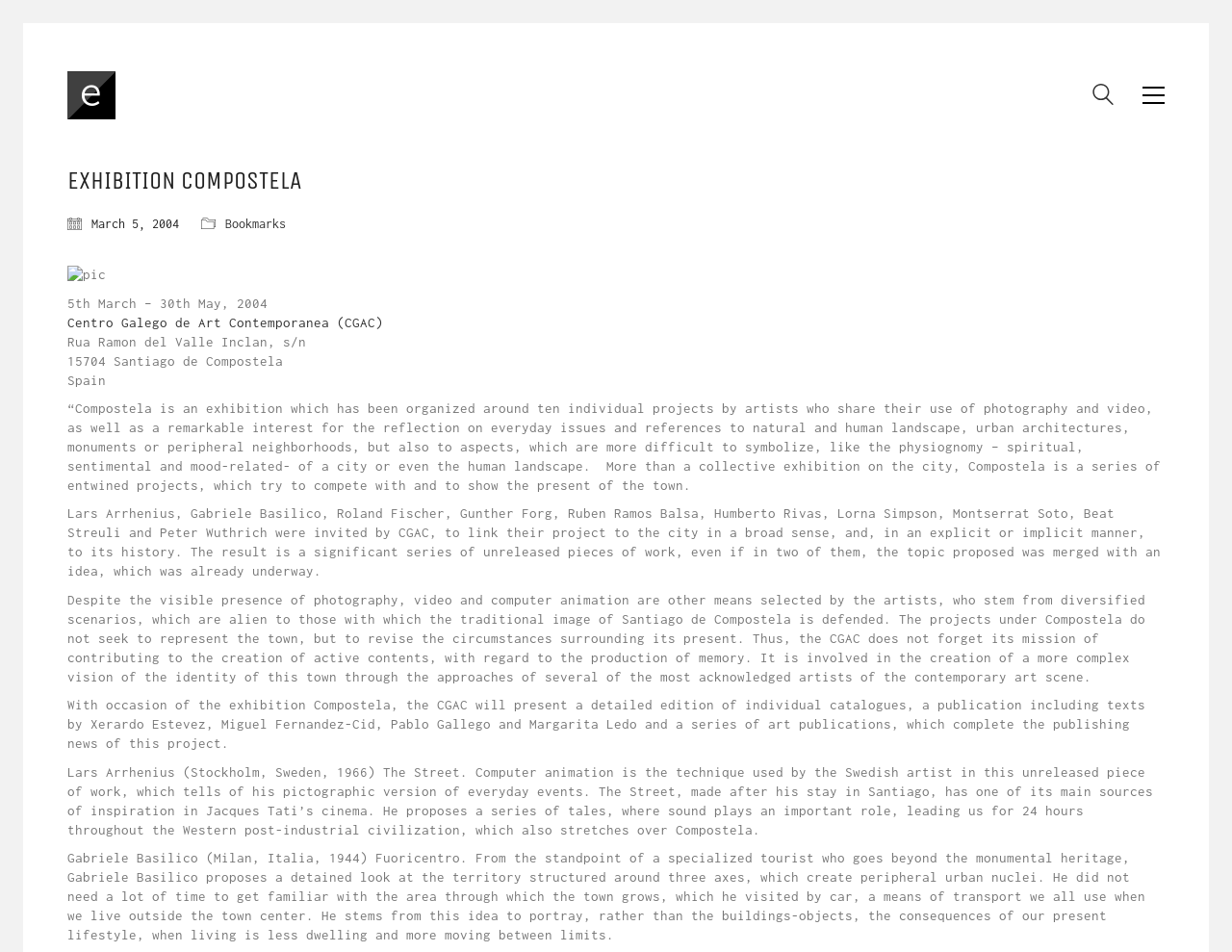Produce an elaborate caption capturing the essence of the webpage.

The webpage is about an art exhibition called "Compostela" held at the Centro Galego de Arte Contemporanea (CGAC) in Santiago de Compostela, Spain, from March 5th to May 30th, 2004. 

At the top left corner, there is a link to the designer's website, Emily Chang, accompanied by a small image. On the top right corner, there is a search bar with a magnifying glass icon. Next to it, there is a toggle navigation link.

Below the top section, there is a large heading that reads "EXHIBITION COMPOSTELA". Underneath, there is a section that provides details about the exhibition, including the dates, location, and a brief description of the exhibition. 

To the left of this section, there is a small image, and below it, there are several paragraphs of text that describe the exhibition in more detail. The text explains that the exhibition features ten individual projects by artists who use photography and video to reflect on everyday issues and the natural and human landscape of Santiago de Compostela. 

Further down, there are three more paragraphs that provide additional information about the exhibition, including the artists' approaches to the project and the publication of individual catalogues and art publications.

Finally, at the bottom of the page, there are two sections that provide information about two of the participating artists, Lars Arrhenius and Gabriele Basilico, including their biographies and descriptions of their projects. The page ends with a "GET IN TOUCH" heading.